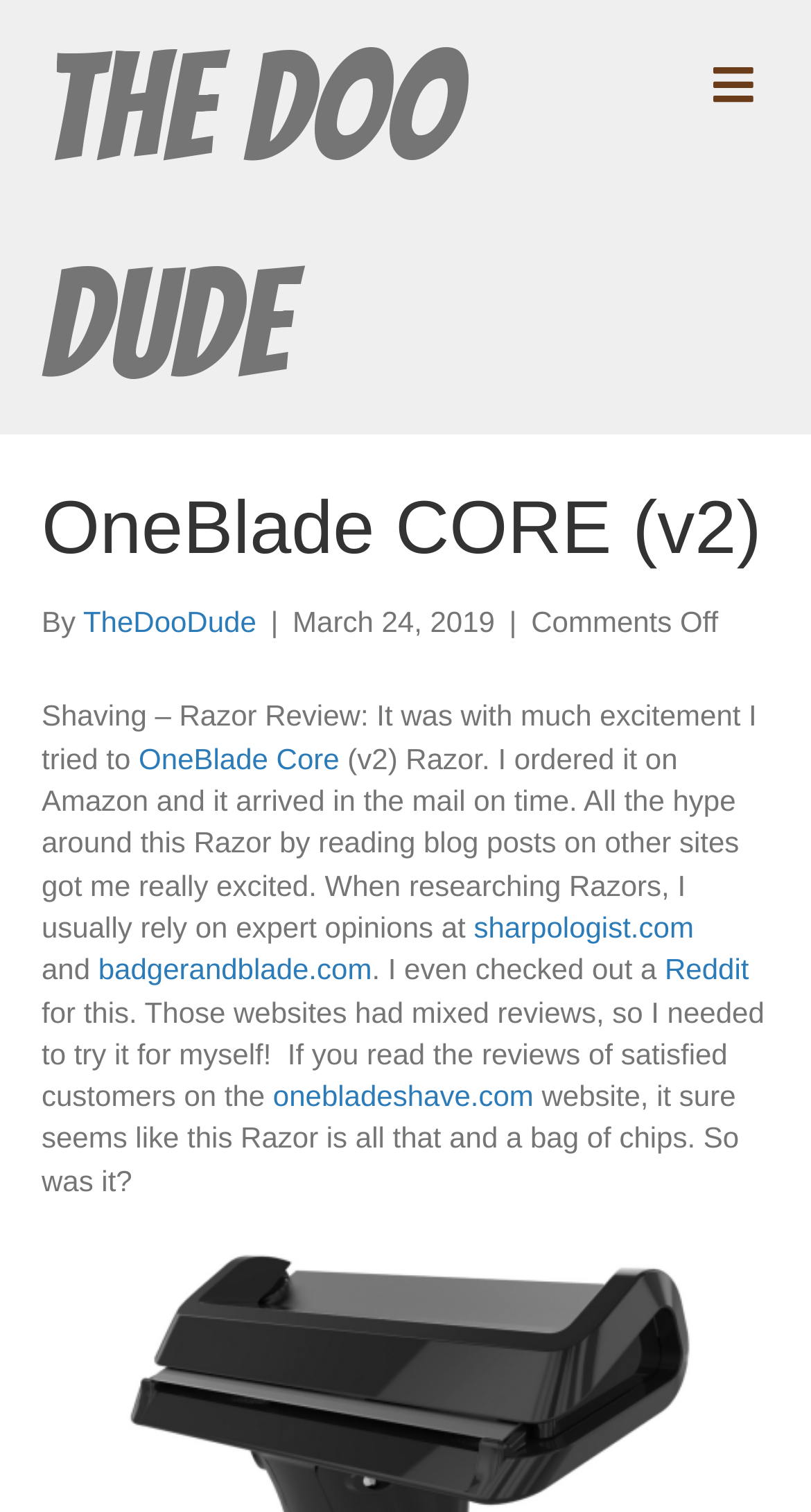Answer the question with a brief word or phrase:
Where did the author order the razor from?

Amazon